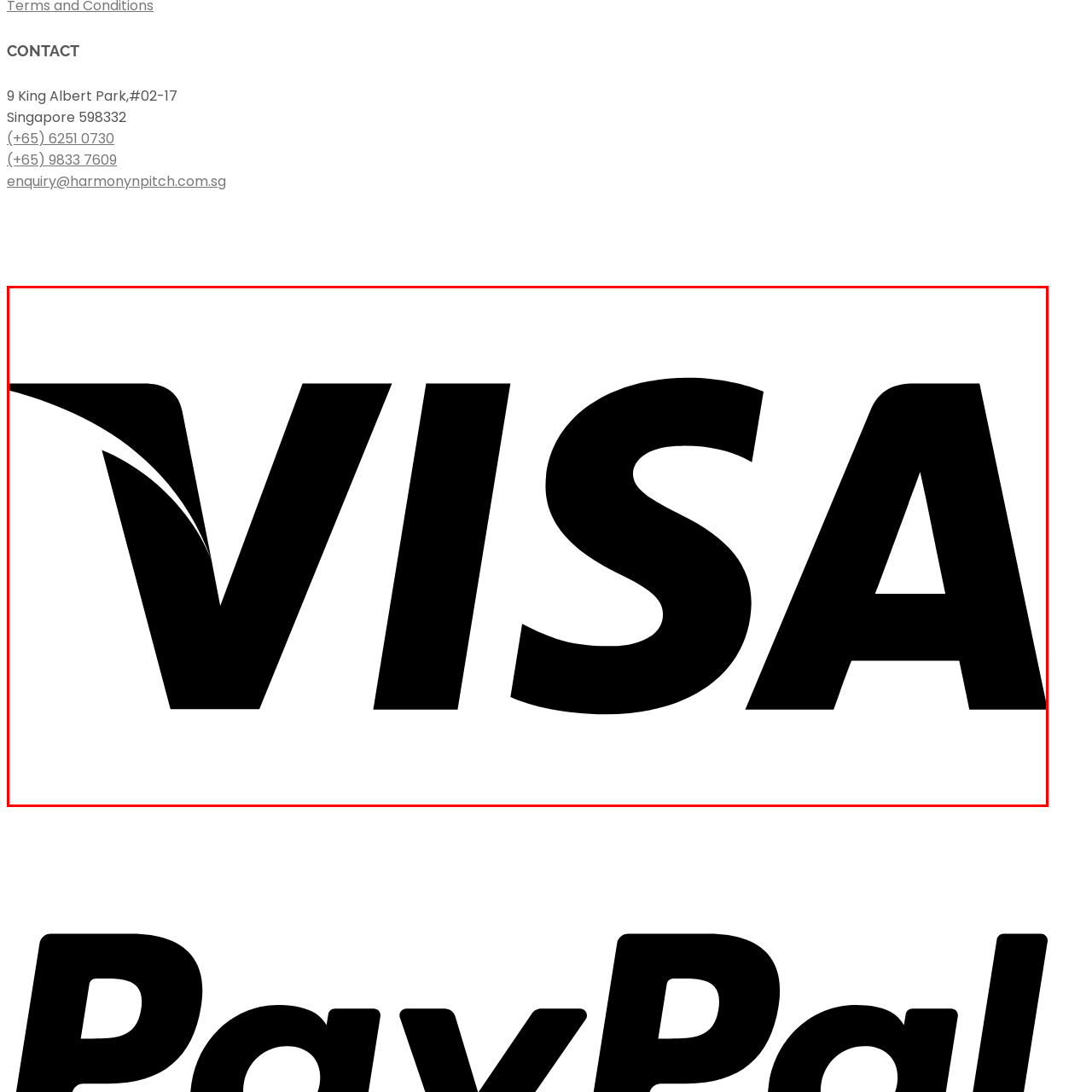Check the image marked by the red frame and reply to the question using one word or phrase:
What does the VISA logo embody?

Facilitating commerce